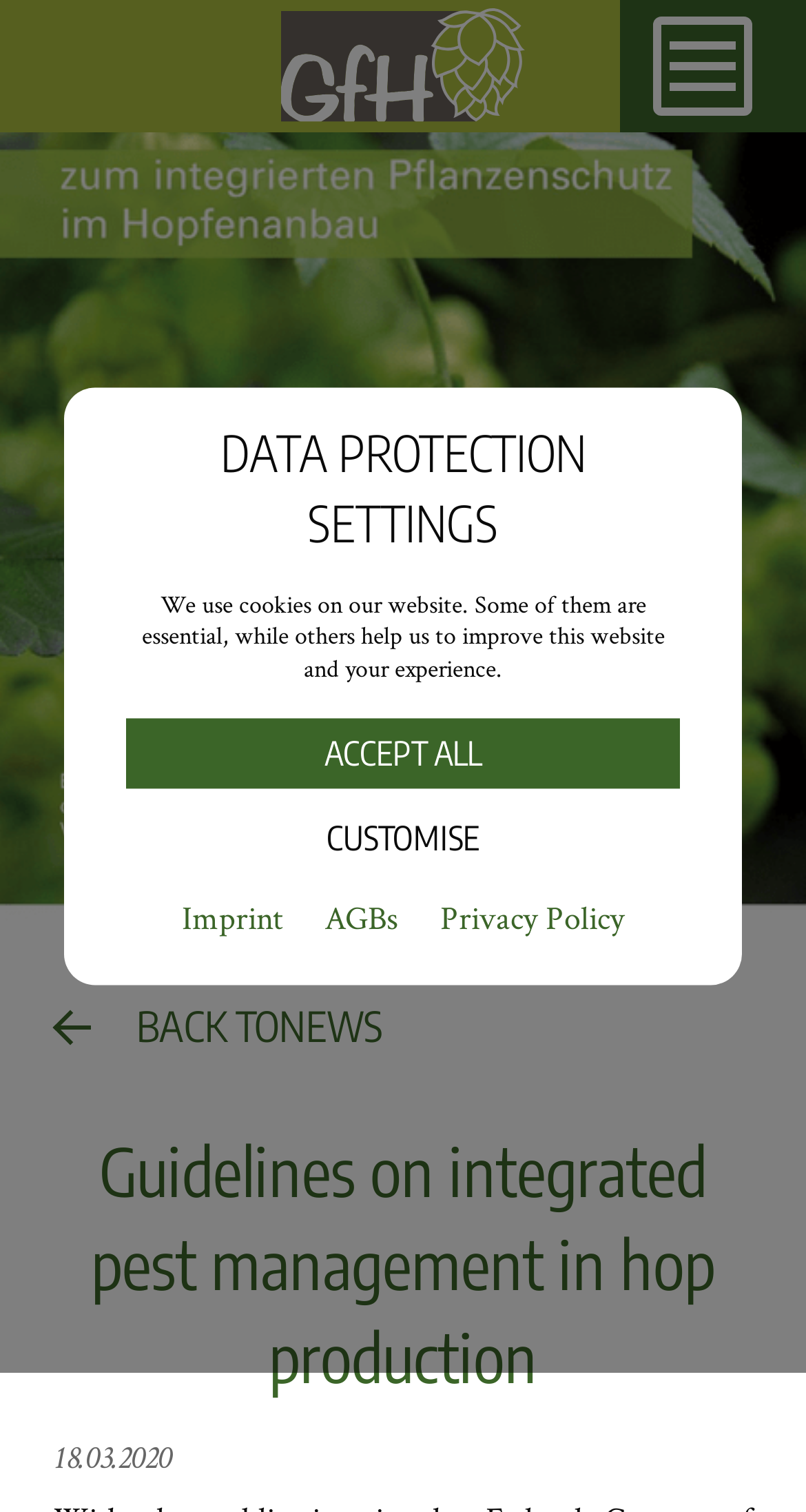Specify the bounding box coordinates for the region that must be clicked to perform the given instruction: "Click the 'Hopfenforschung' link".

[0.349, 0.0, 0.651, 0.088]